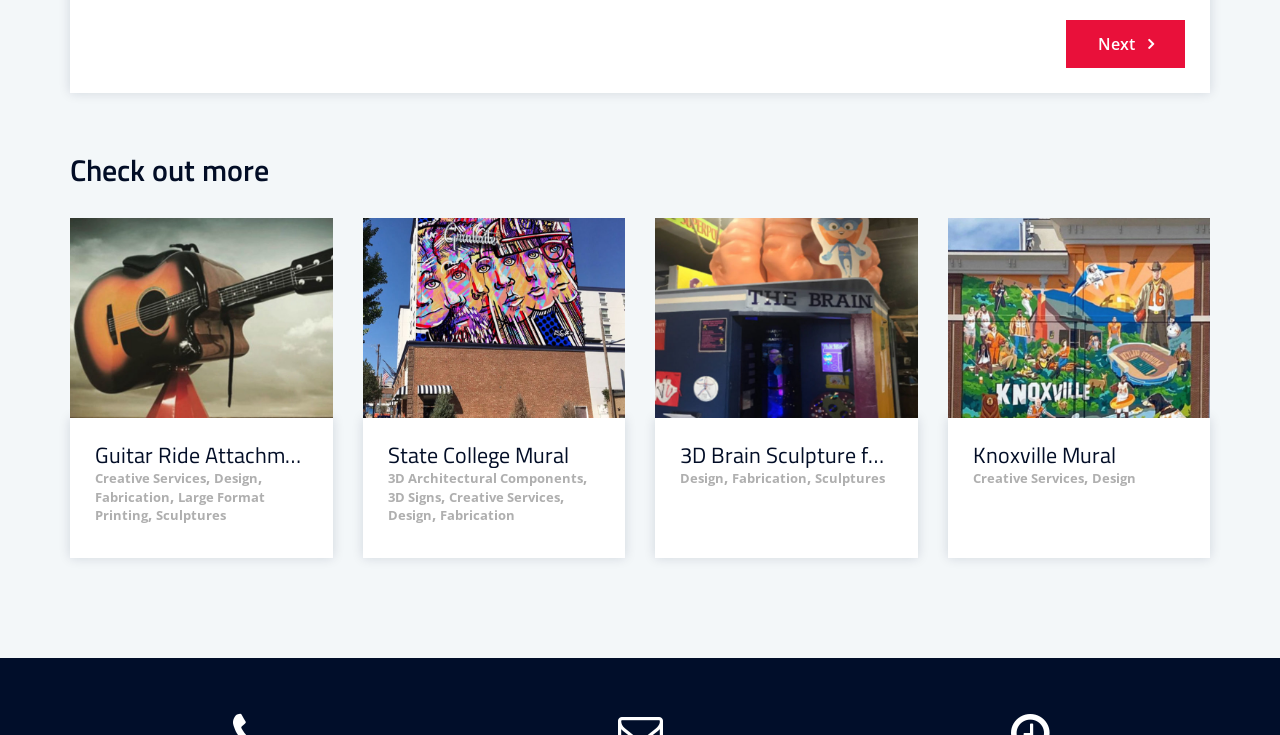Answer the following query with a single word or phrase:
What is the first article about?

Guitar Ride Attachment